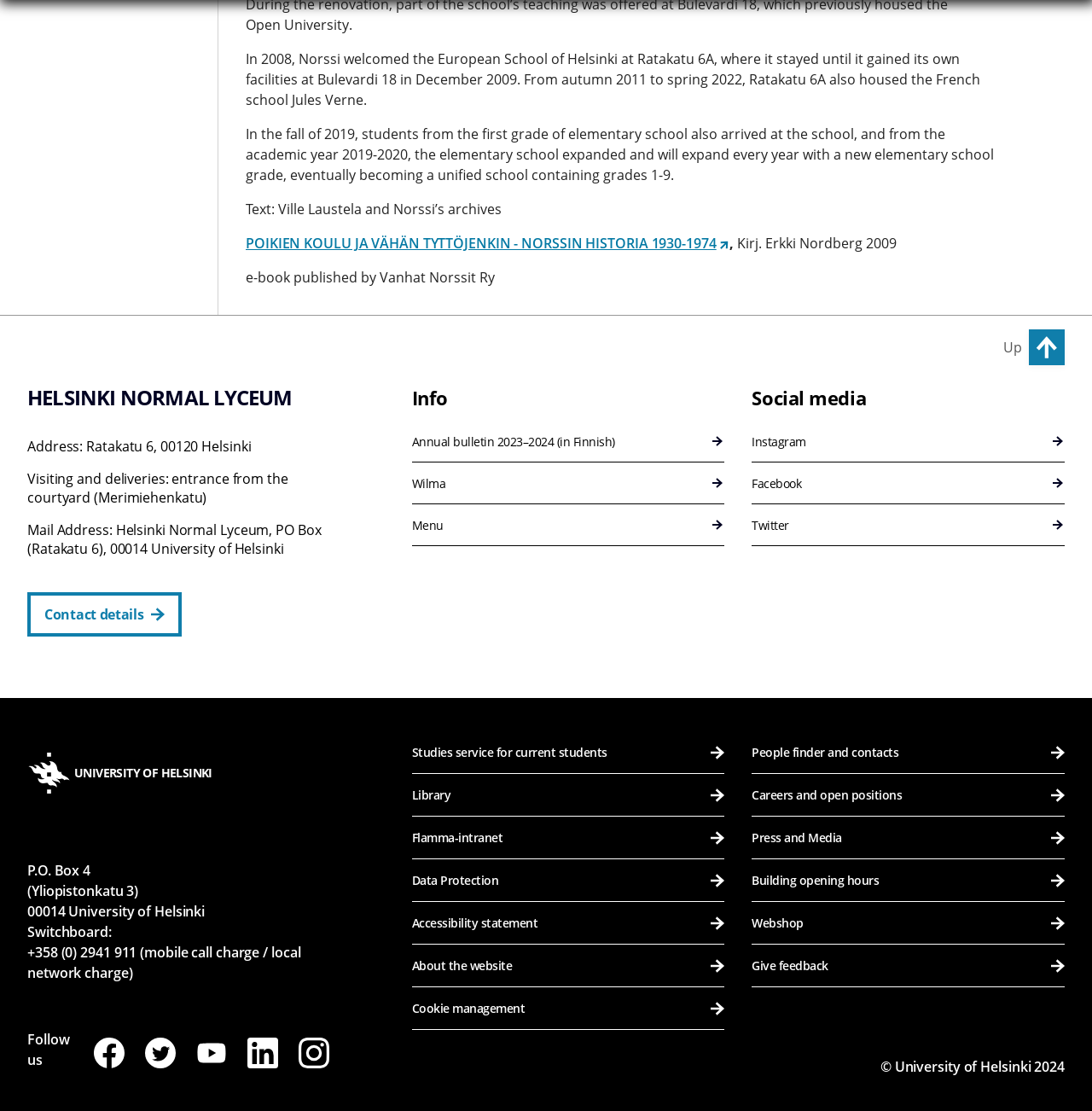What is the name of the university associated with Helsinki Normal Lyceum?
Provide a fully detailed and comprehensive answer to the question.

I found the answer by looking at the link element with the text 'UNIVERSITY OF HELSINKI' which is located under the contentinfo element.